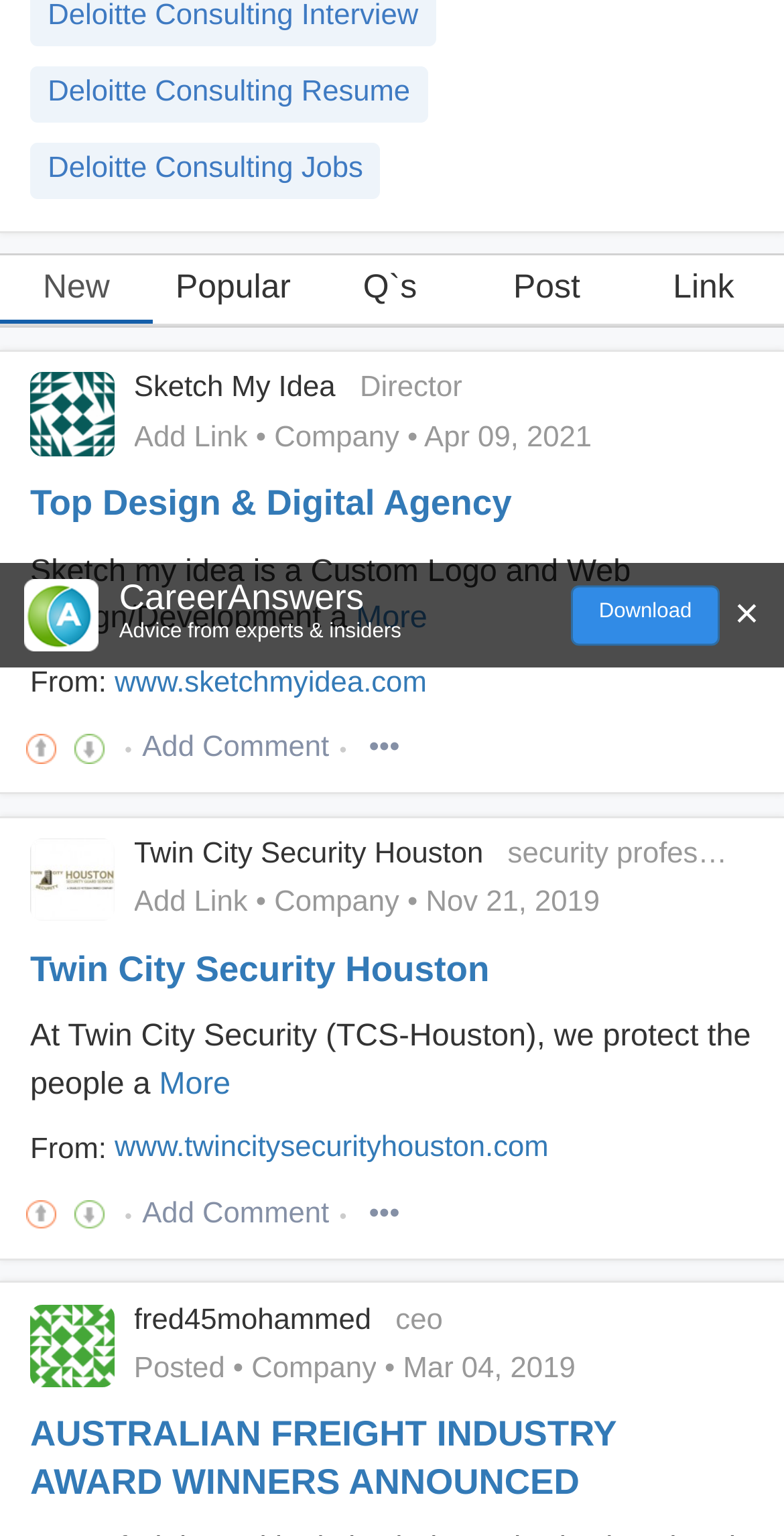Find the bounding box of the UI element described as: "Sketch My Idea". The bounding box coordinates should be given as four float values between 0 and 1, i.e., [left, top, right, bottom].

[0.171, 0.242, 0.438, 0.263]